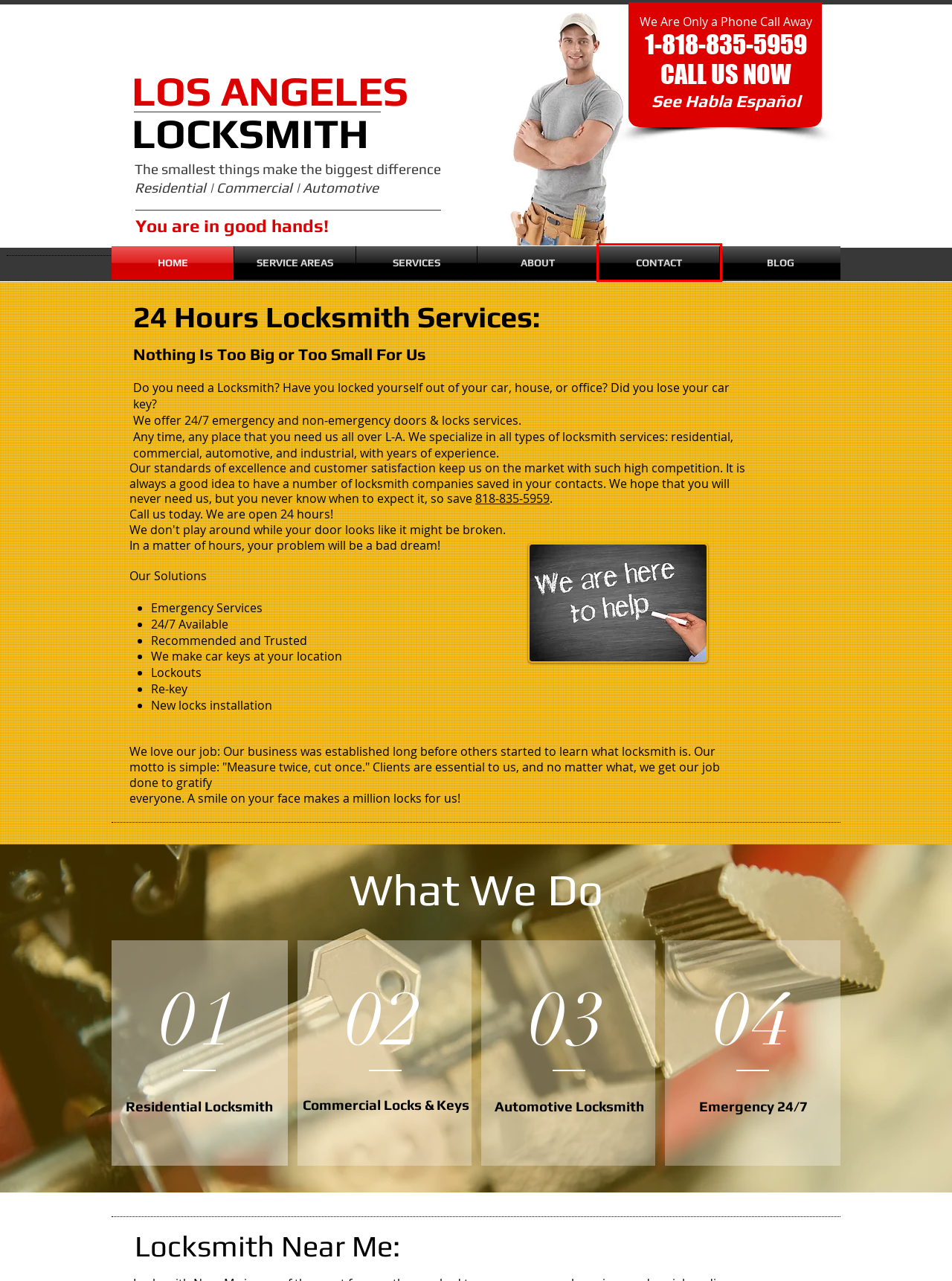You are provided with a screenshot of a webpage that includes a red rectangle bounding box. Please choose the most appropriate webpage description that matches the new webpage after clicking the element within the red bounding box. Here are the candidates:
A. Commercial Locksith Sevices in Los Angeles | 24/7 Emergency Lockout & Key Experts
B. Emergency Locksmiths Los Angeles – Quick, Reliable Service
C. Automotive Locksmith Sevices in Los Angeles | 24/7 Emergency Lockout & Key Experts
D. Residentias Locksmith Servies in Los Angeles | 24/7 Emergency Lockout & Key Experts
E. BLOG | LosAngelesLocksmith
F. Car Lockout Services | 24/7 Emergency Lockout & Key Experts
G. Los Angeles Locksmith Services | Locations
H. Professional Locksmith Services in Los Angeles – Available 24/7

H